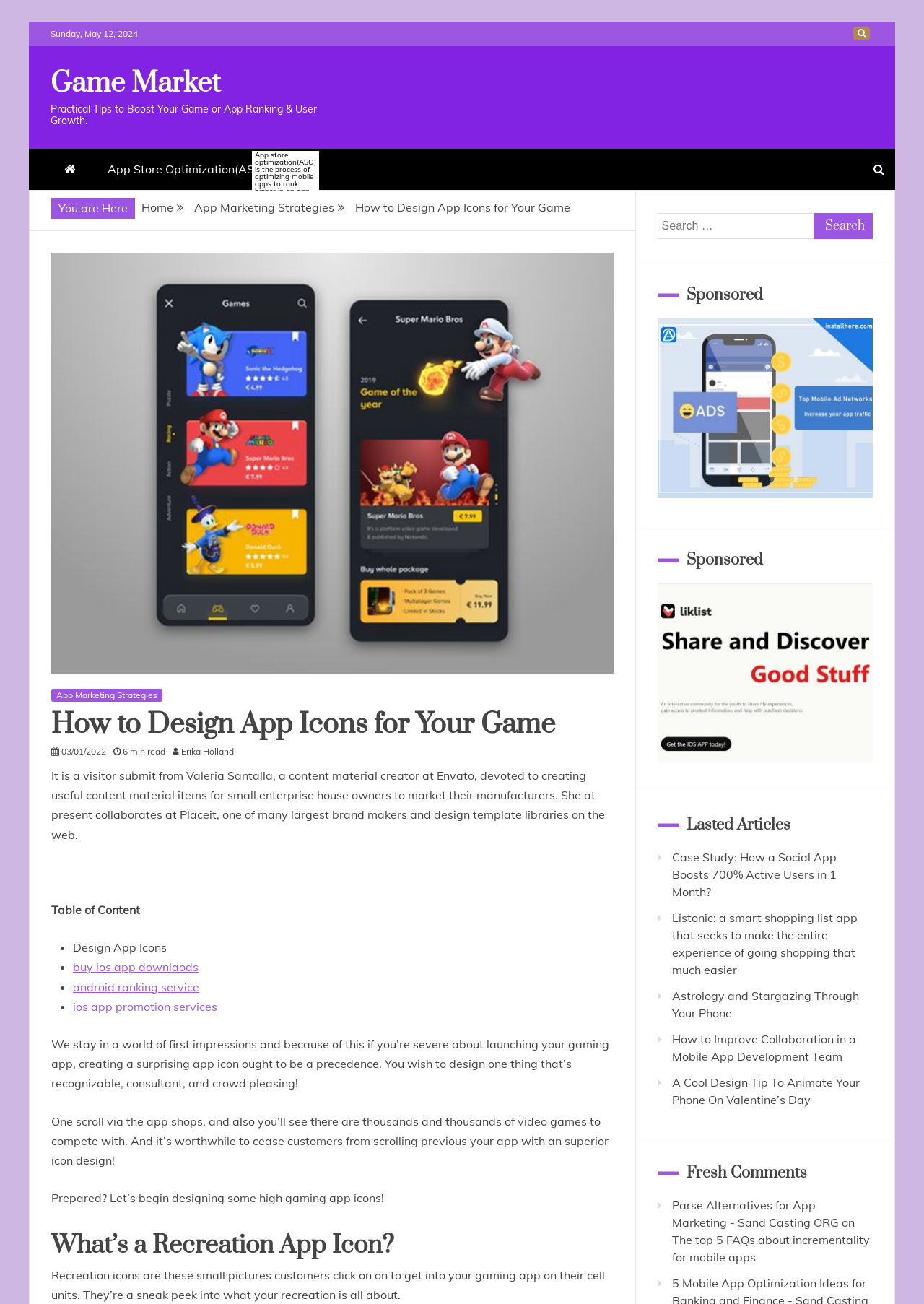Find the bounding box of the web element that fits this description: "ios app promotion services".

[0.079, 0.766, 0.235, 0.777]